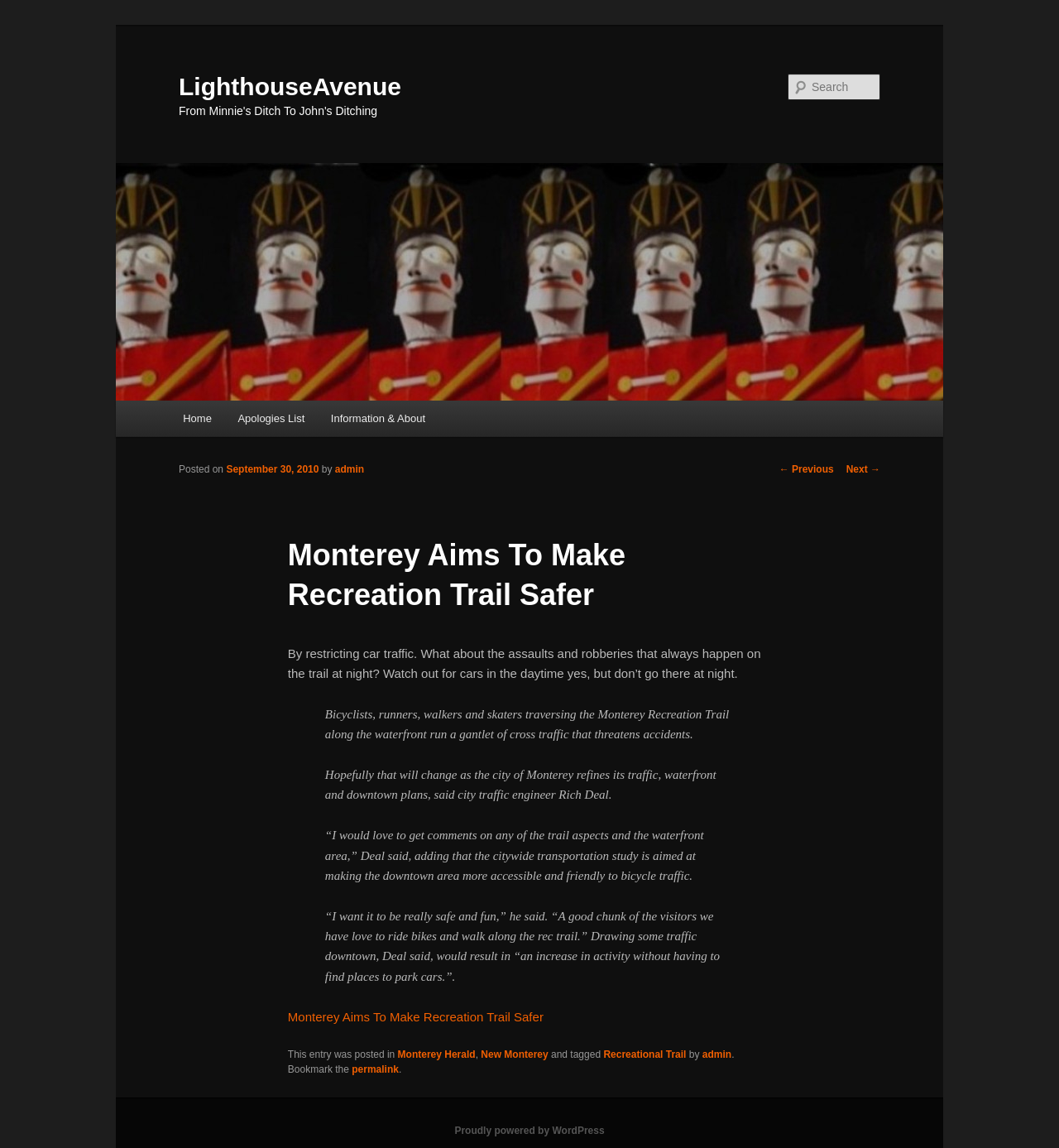Provide the bounding box for the UI element matching this description: "permalink".

[0.332, 0.927, 0.377, 0.937]